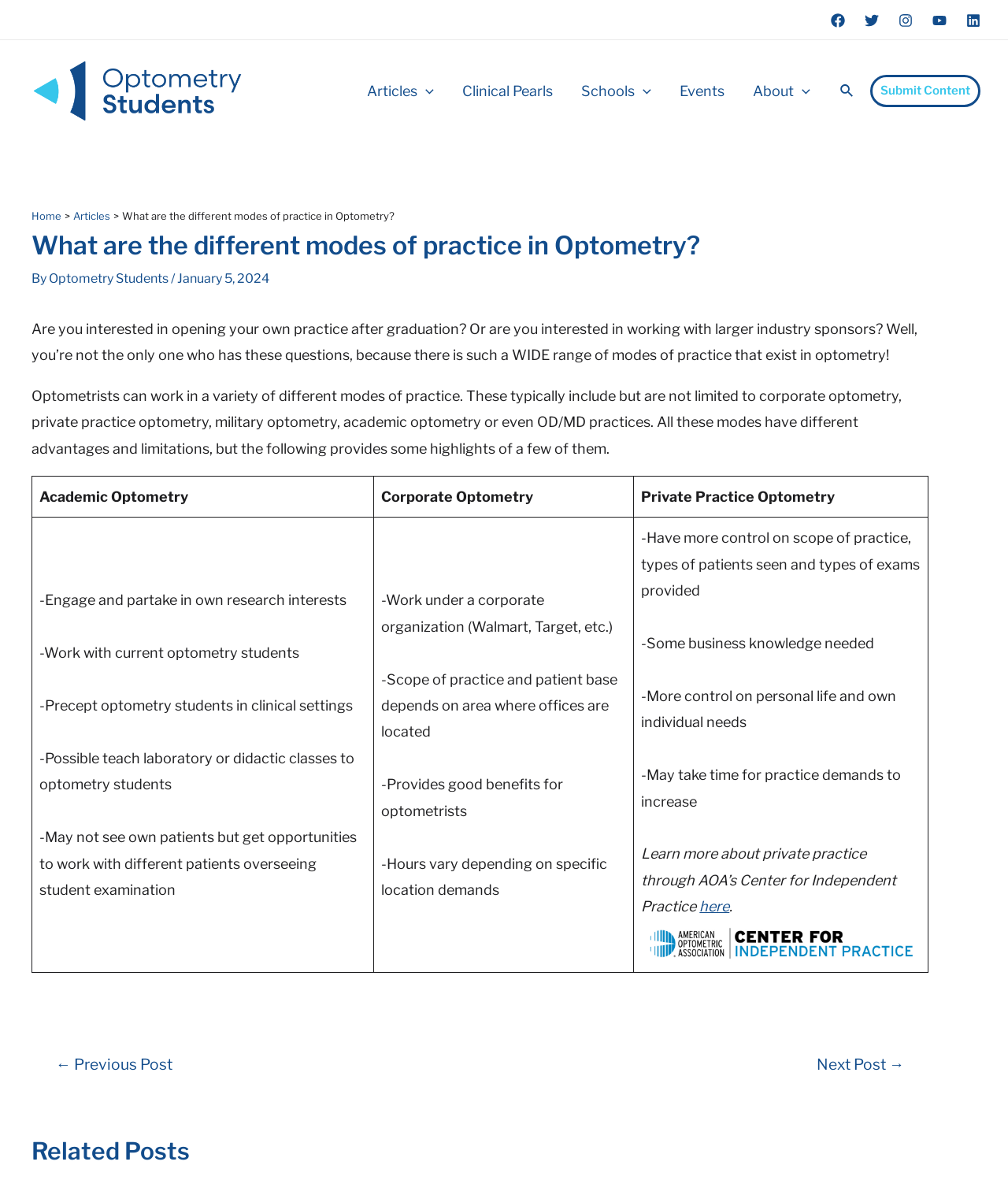Using the provided element description: "parent_node: Articles aria-label="Menu Toggle"", identify the bounding box coordinates. The coordinates should be four floats between 0 and 1 in the order [left, top, right, bottom].

[0.414, 0.04, 0.431, 0.112]